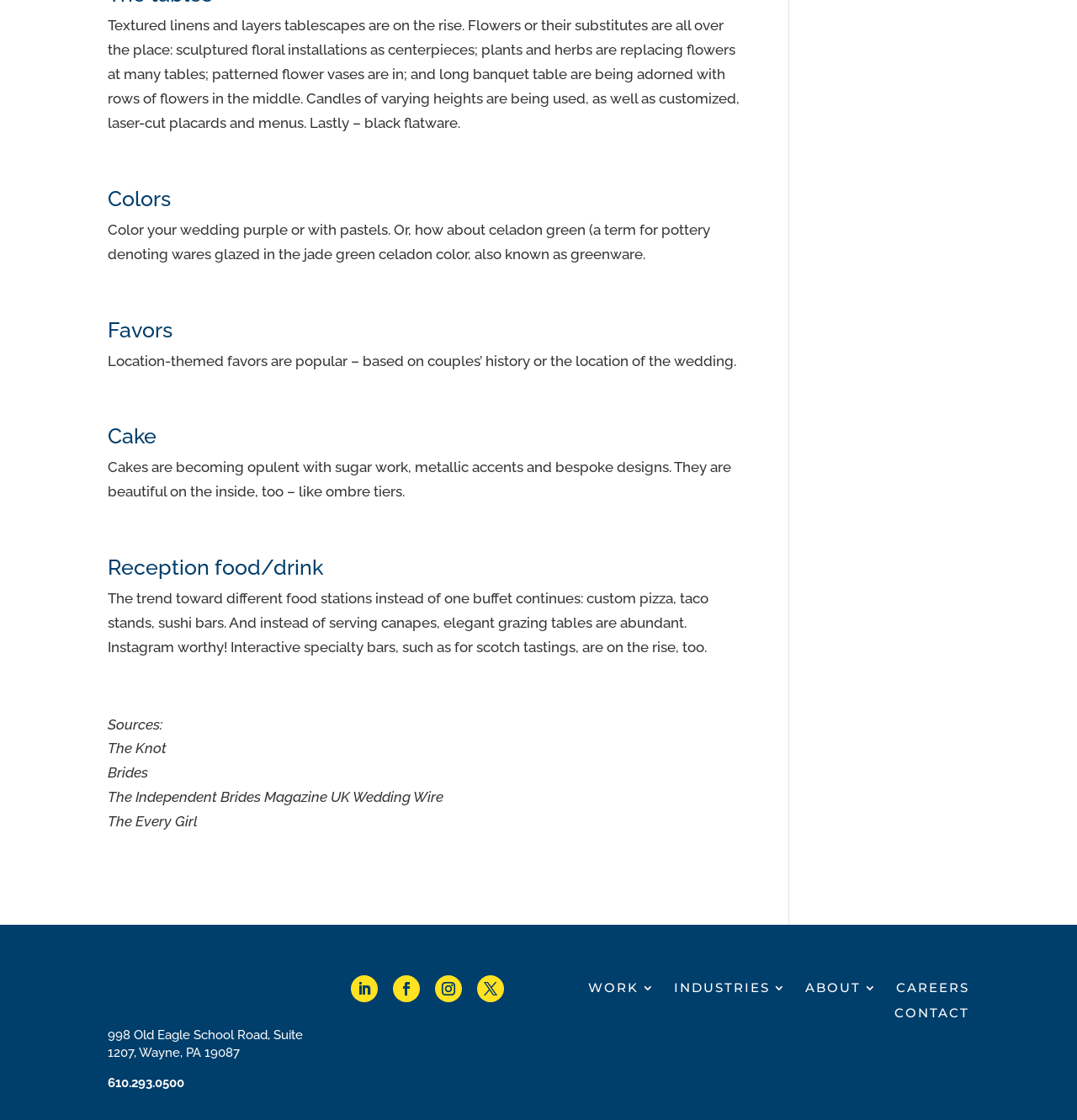Please identify the bounding box coordinates of where to click in order to follow the instruction: "Click the link to view the address".

[0.1, 0.918, 0.281, 0.947]